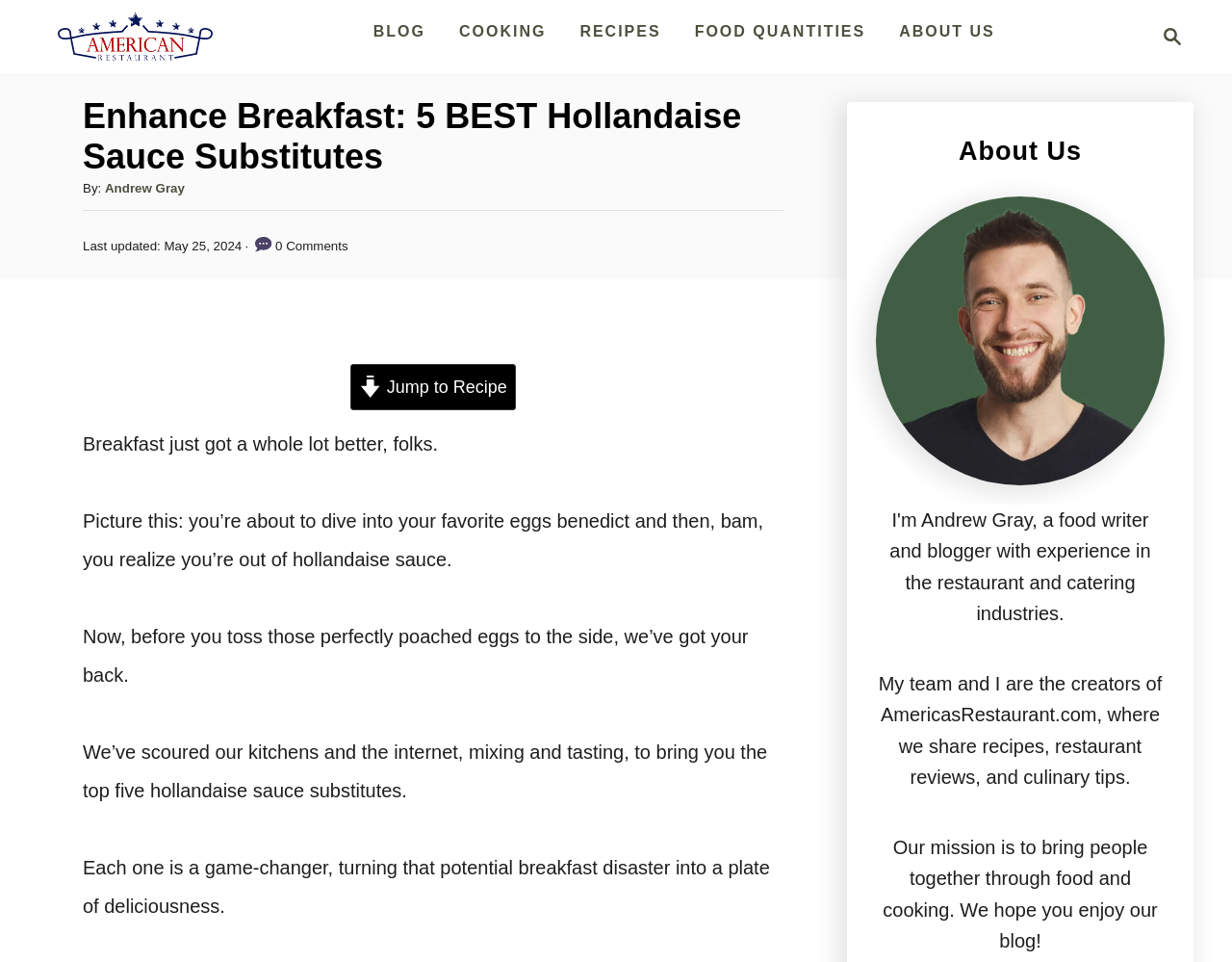Determine the bounding box coordinates of the clickable area required to perform the following instruction: "Learn about the website creators". The coordinates should be represented as four float numbers between 0 and 1: [left, top, right, bottom].

[0.711, 0.136, 0.945, 0.18]